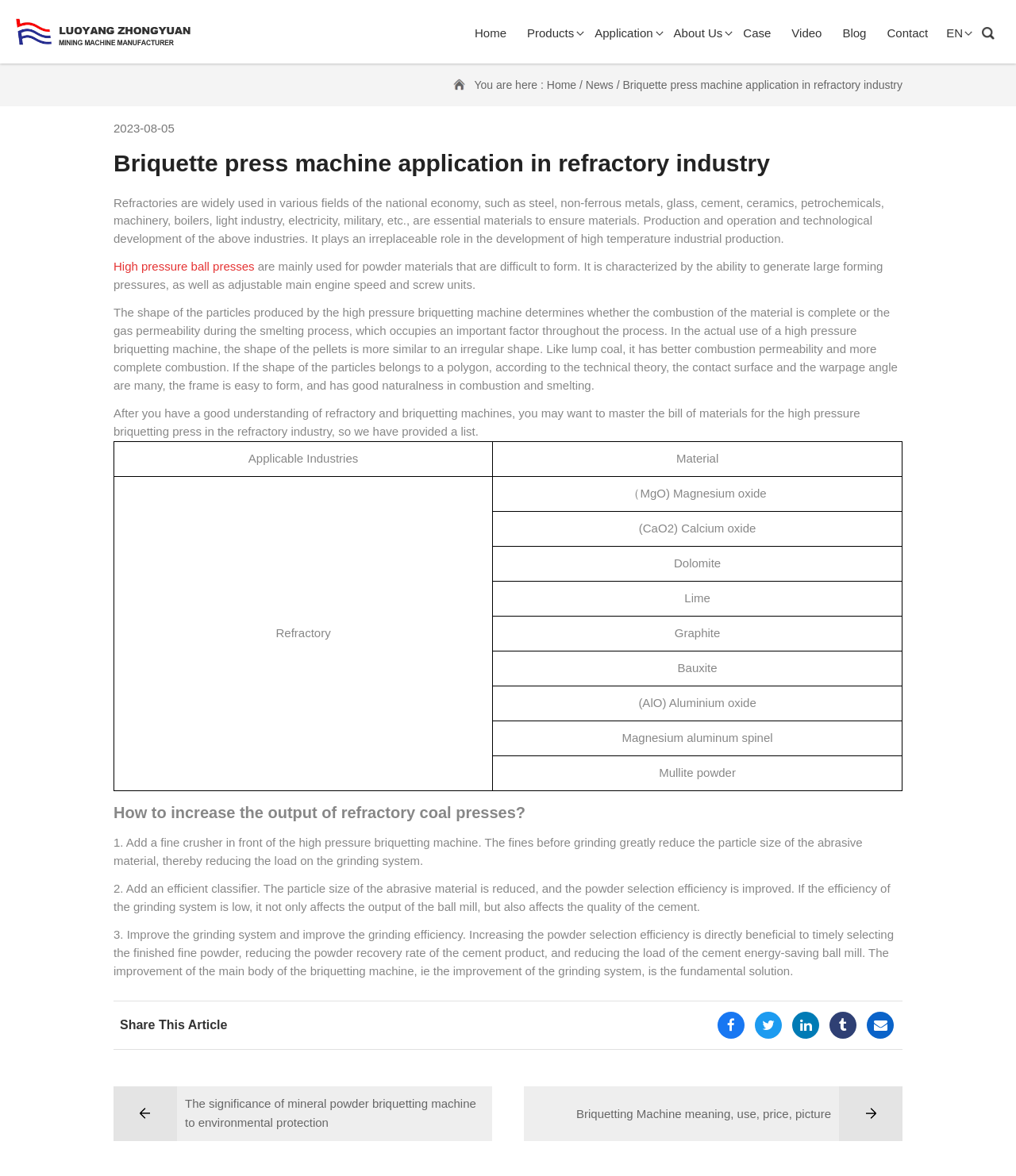Provide a brief response to the question below using one word or phrase:
What is the main application of briquette press machine?

Refractory industry